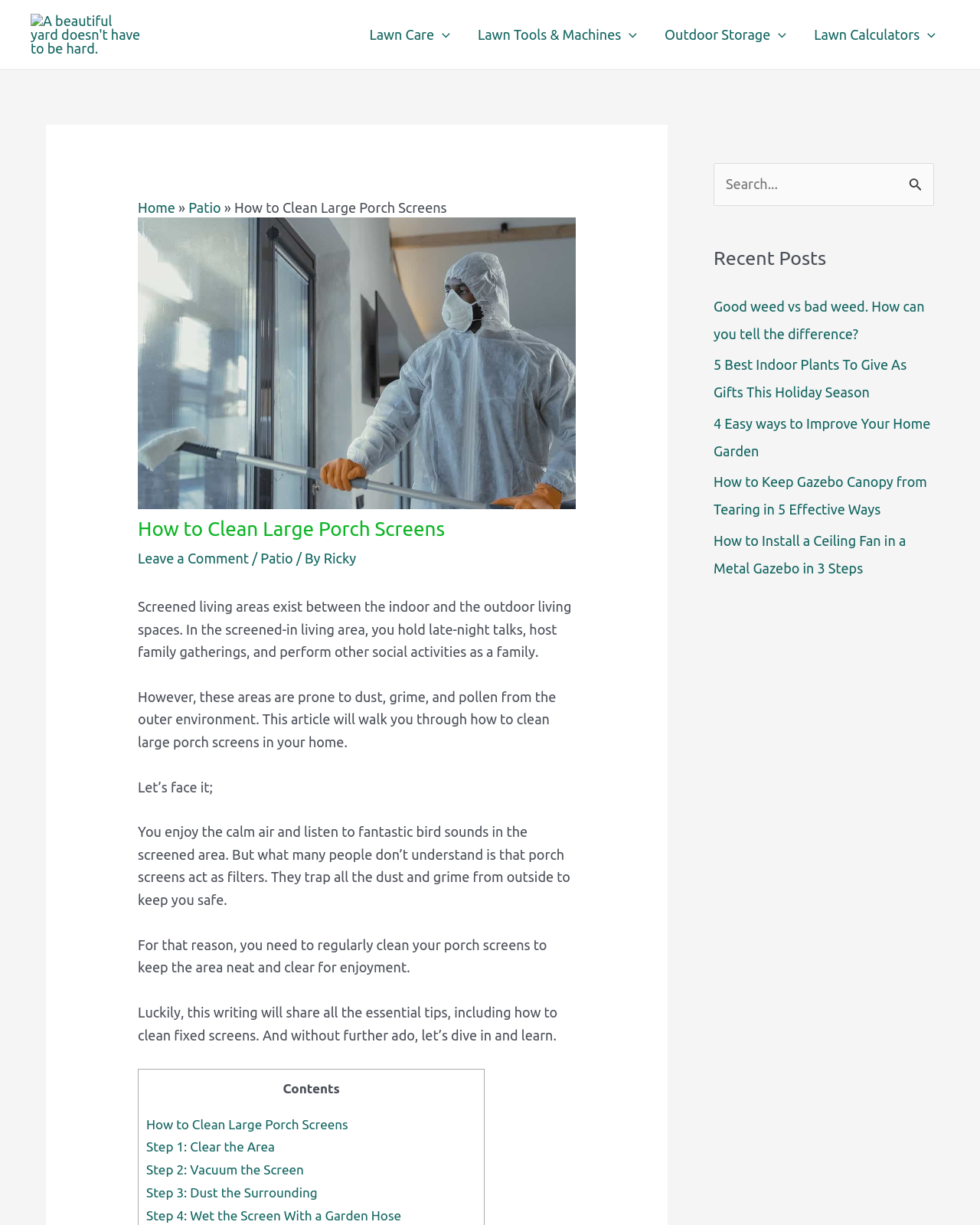Locate the bounding box coordinates of the area you need to click to fulfill this instruction: 'Click on the 'Lawn Care Menu Toggle' link'. The coordinates must be in the form of four float numbers ranging from 0 to 1: [left, top, right, bottom].

[0.363, 0.006, 0.473, 0.05]